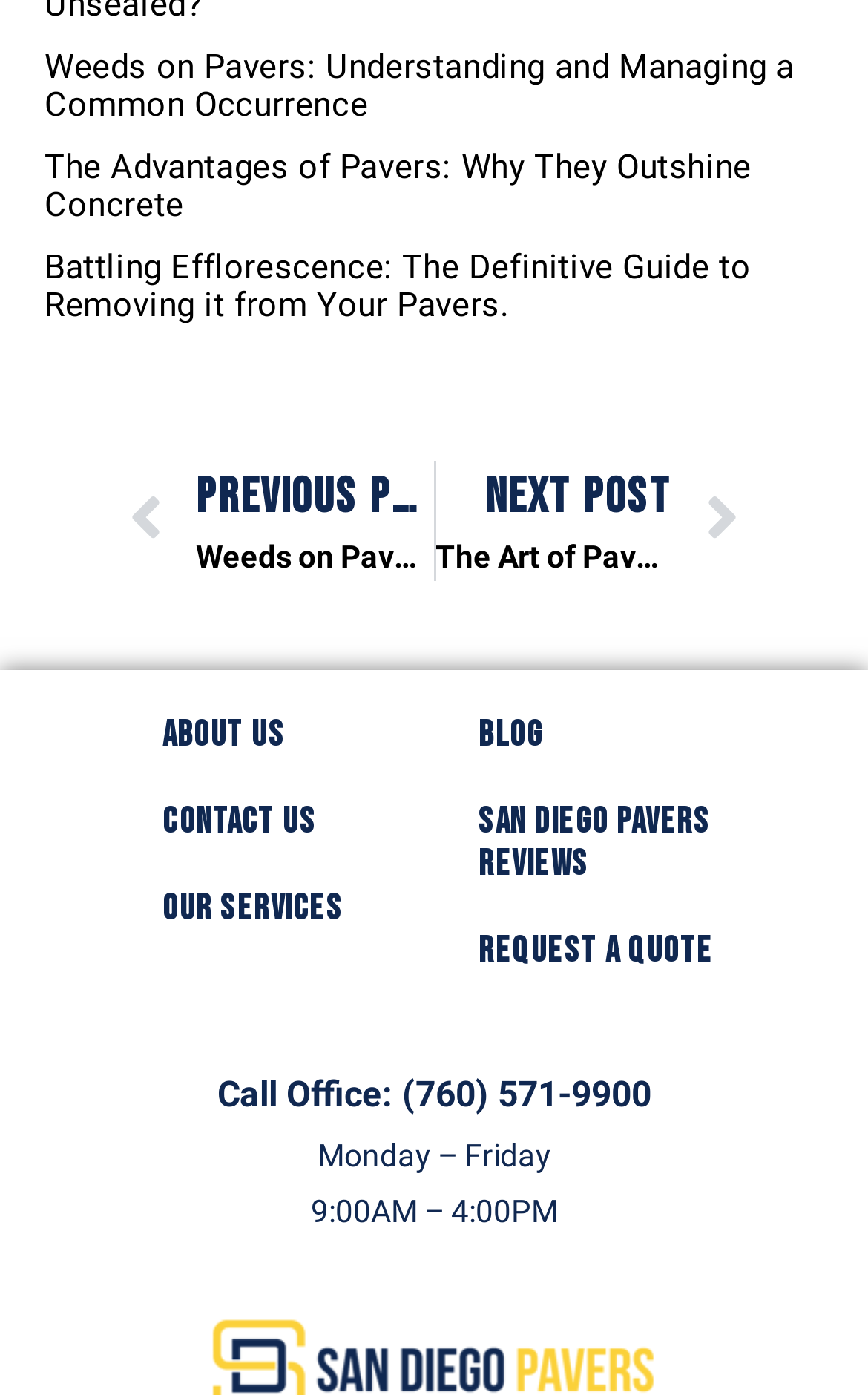Given the description of a UI element: "Request A Quote", identify the bounding box coordinates of the matching element in the webpage screenshot.

[0.5, 0.651, 0.918, 0.713]